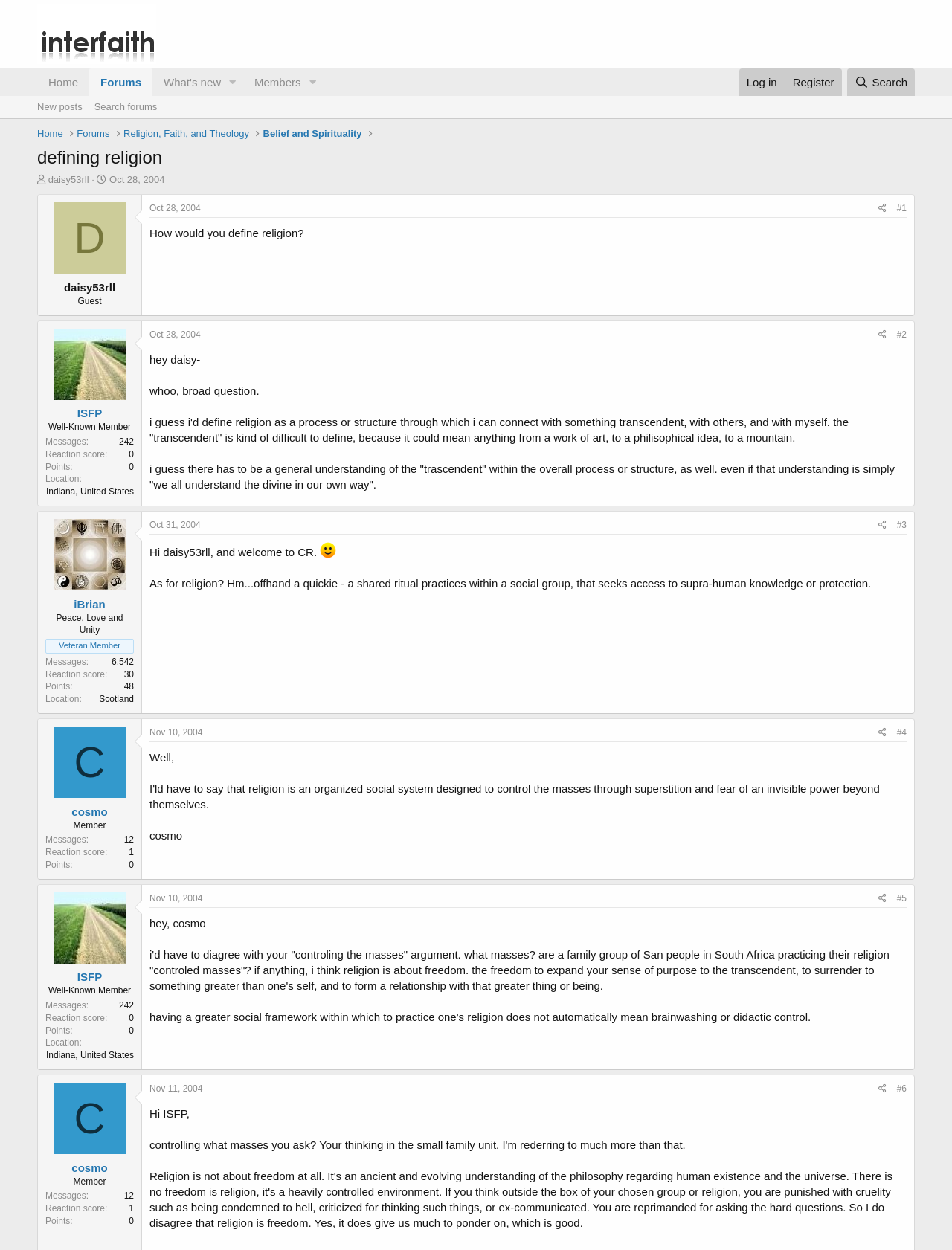Explain the contents of the webpage comprehensively.

This webpage appears to be a forum discussion on the topic of defining religion. At the top, there is a navigation menu with links to "Home", "Forums", "What's new", and other options. On the right side, there are links to "Log in" and "Register". 

Below the navigation menu, there is a heading that reads "defining religion". Underneath, there is a thread starter's information, including their username "daisy53rll" and the start date of the thread, which is October 28, 2004. 

The main content of the webpage is a discussion thread with multiple posts. The first post is from the thread starter, "daisy53rll", who asks the question "How would you define religion?" The post is followed by a response from "ISFP", who shares their thoughts on the topic. 

Each post includes the username, post date, and the content of the post. The posts are organized in a linear fashion, with the most recent post at the bottom. There are also links to "Share" and a post number (e.g., "#1", "#2") at the bottom of each post. 

Throughout the webpage, there are also various images, including user avatars and icons. The overall layout is organized and easy to follow, with clear headings and concise text.